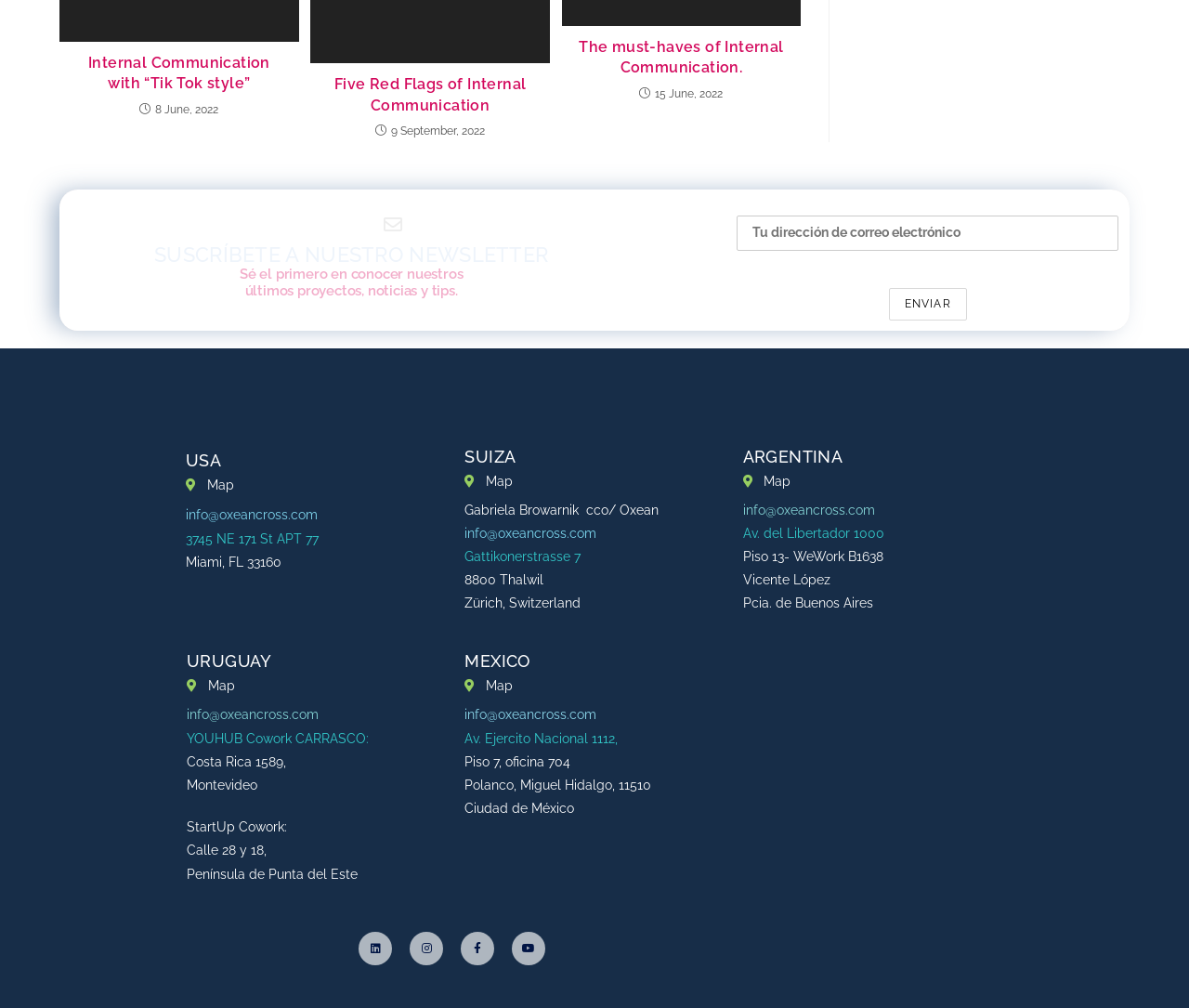Based on the image, provide a detailed response to the question:
What is the name of the coworking space in Uruguay?

I found the name of the coworking space in Uruguay by looking at the contact information section for Uruguay. The link 'YOUHUB Cowork CARRASCO' is listed as the address of the coworking space.